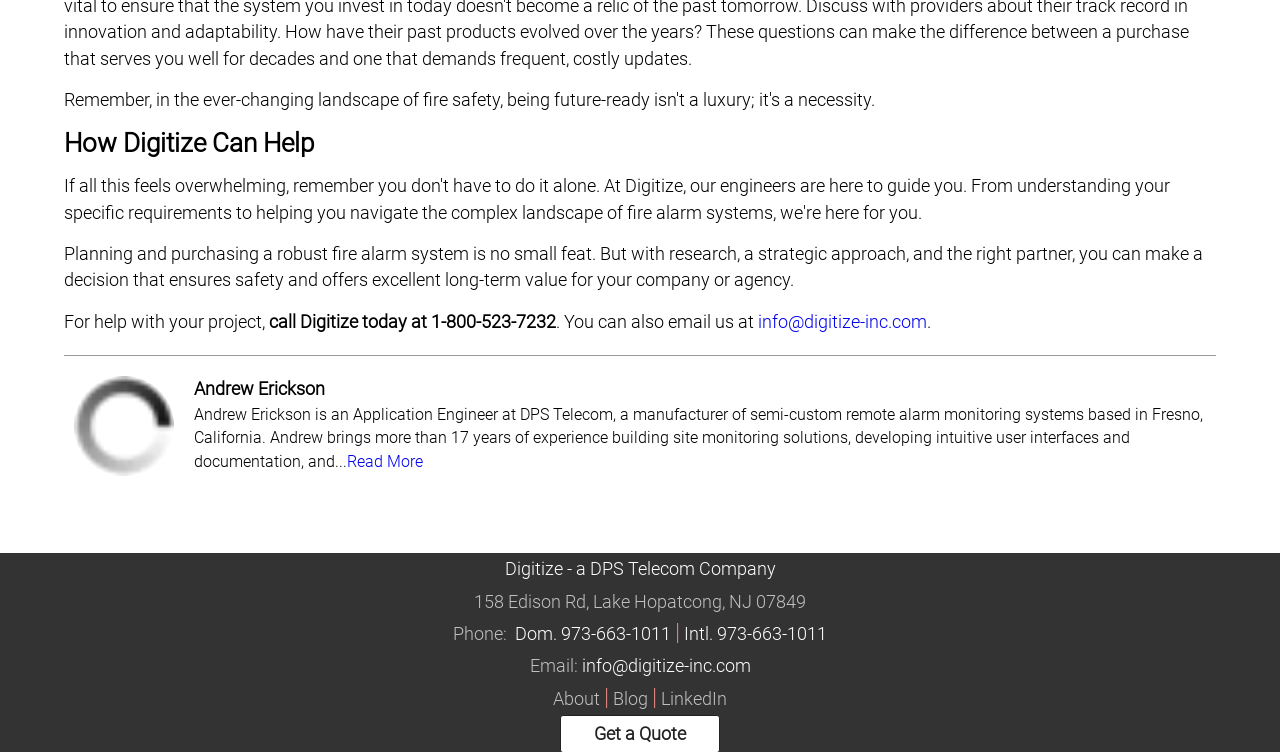Pinpoint the bounding box coordinates of the clickable area needed to execute the instruction: "View Digitize's LinkedIn page". The coordinates should be specified as four float numbers between 0 and 1, i.e., [left, top, right, bottom].

[0.516, 0.916, 0.568, 0.943]